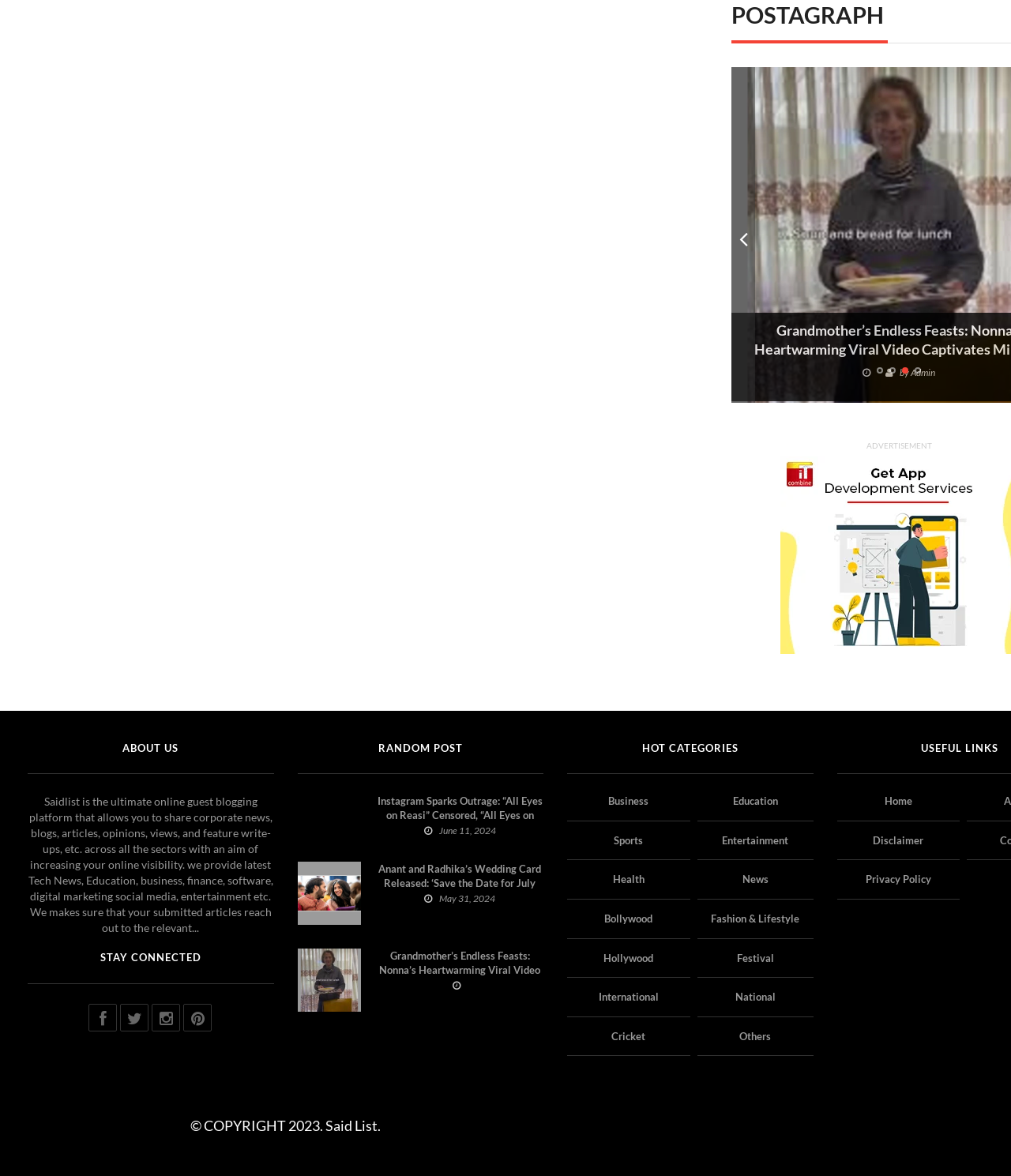What is the purpose of the platform Saidlist?
Give a detailed response to the question by analyzing the screenshot.

According to the static text 'Saidlist is the ultimate online guest blogging platform...with an aim of increasing your online visibility.', the purpose of the platform Saidlist is to increase online visibility.